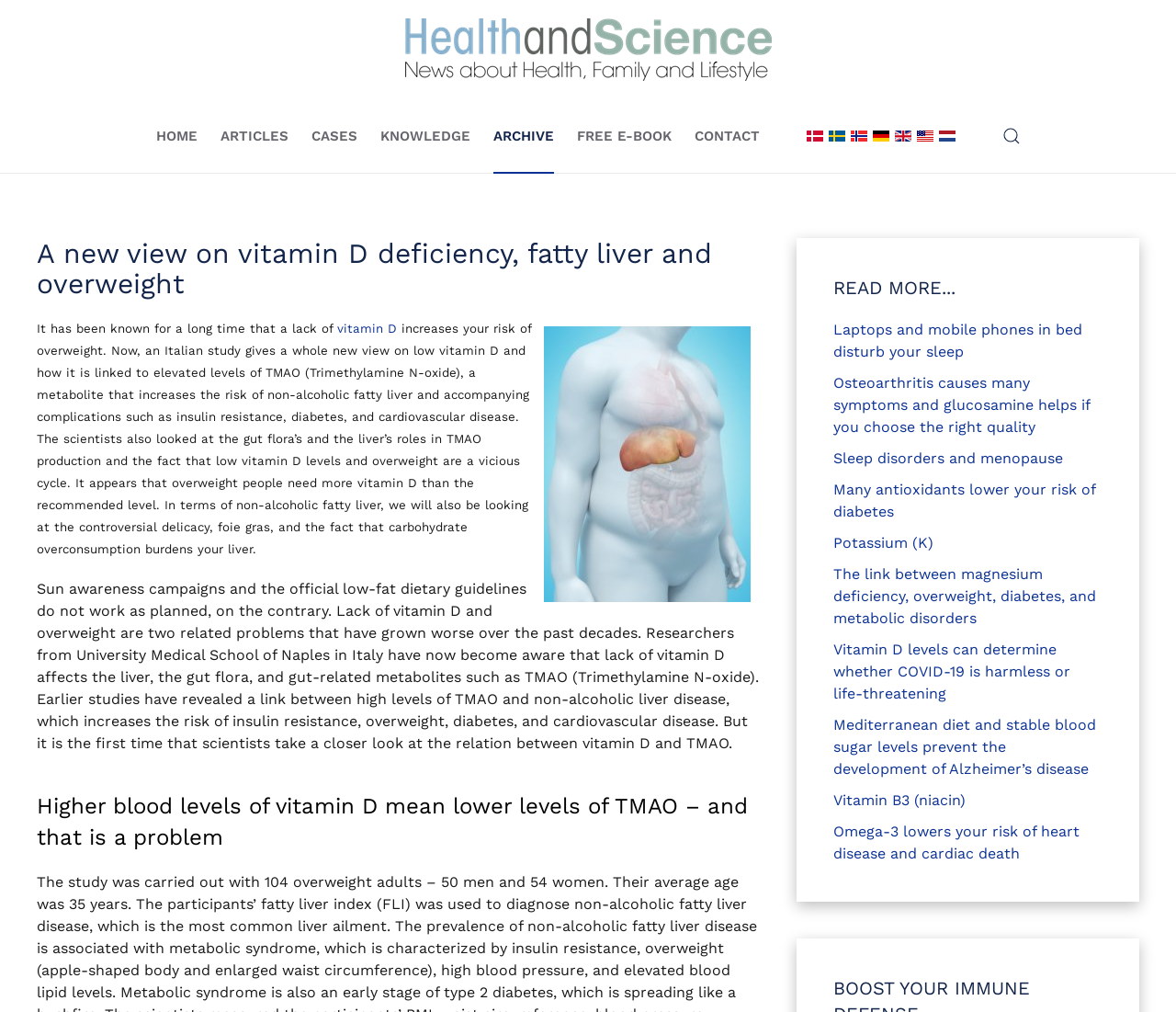Provide a one-word or brief phrase answer to the question:
What is the topic of the article?

Vitamin D deficiency